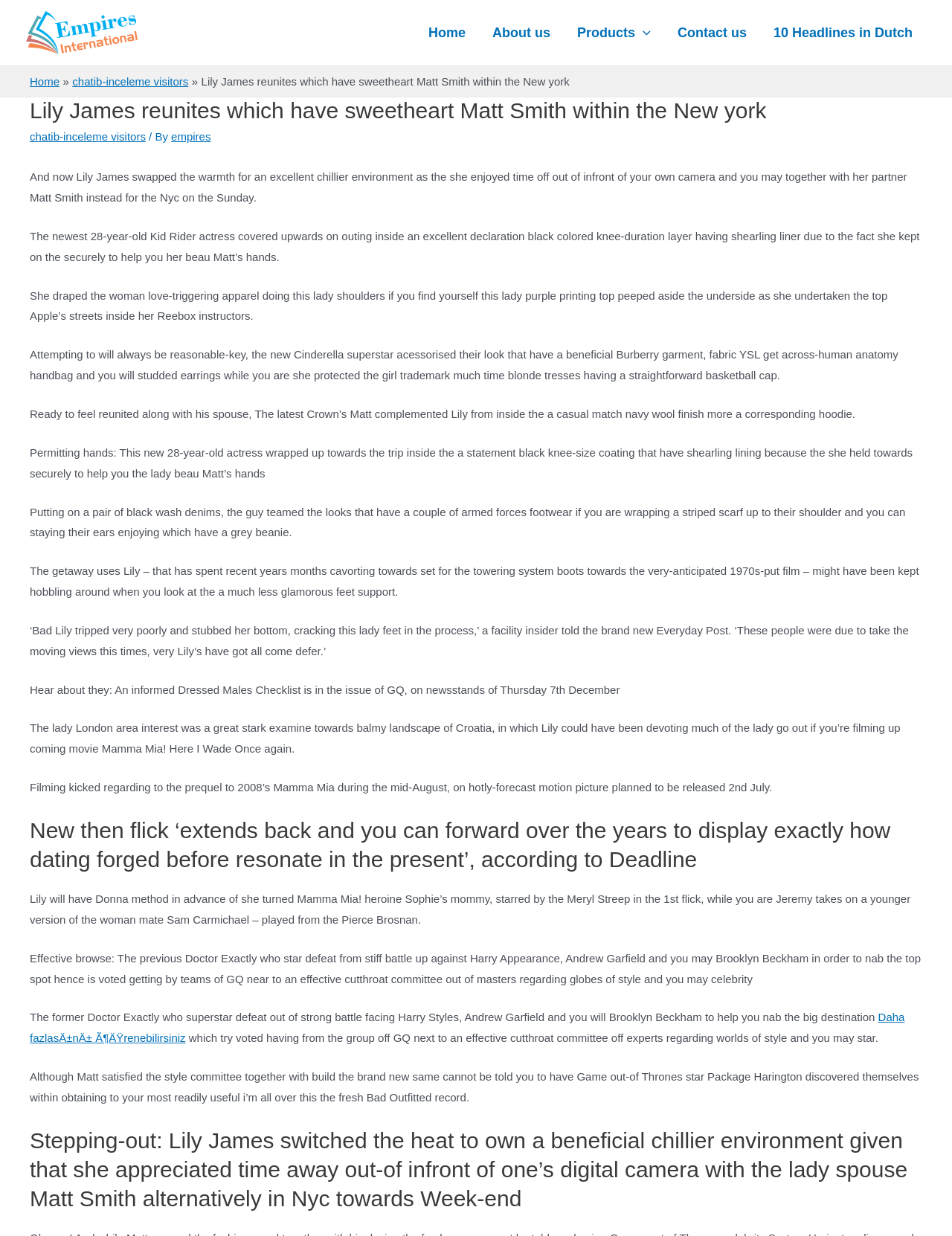Find the UI element described as: "empires" and predict its bounding box coordinates. Ensure the coordinates are four float numbers between 0 and 1, [left, top, right, bottom].

[0.18, 0.105, 0.221, 0.115]